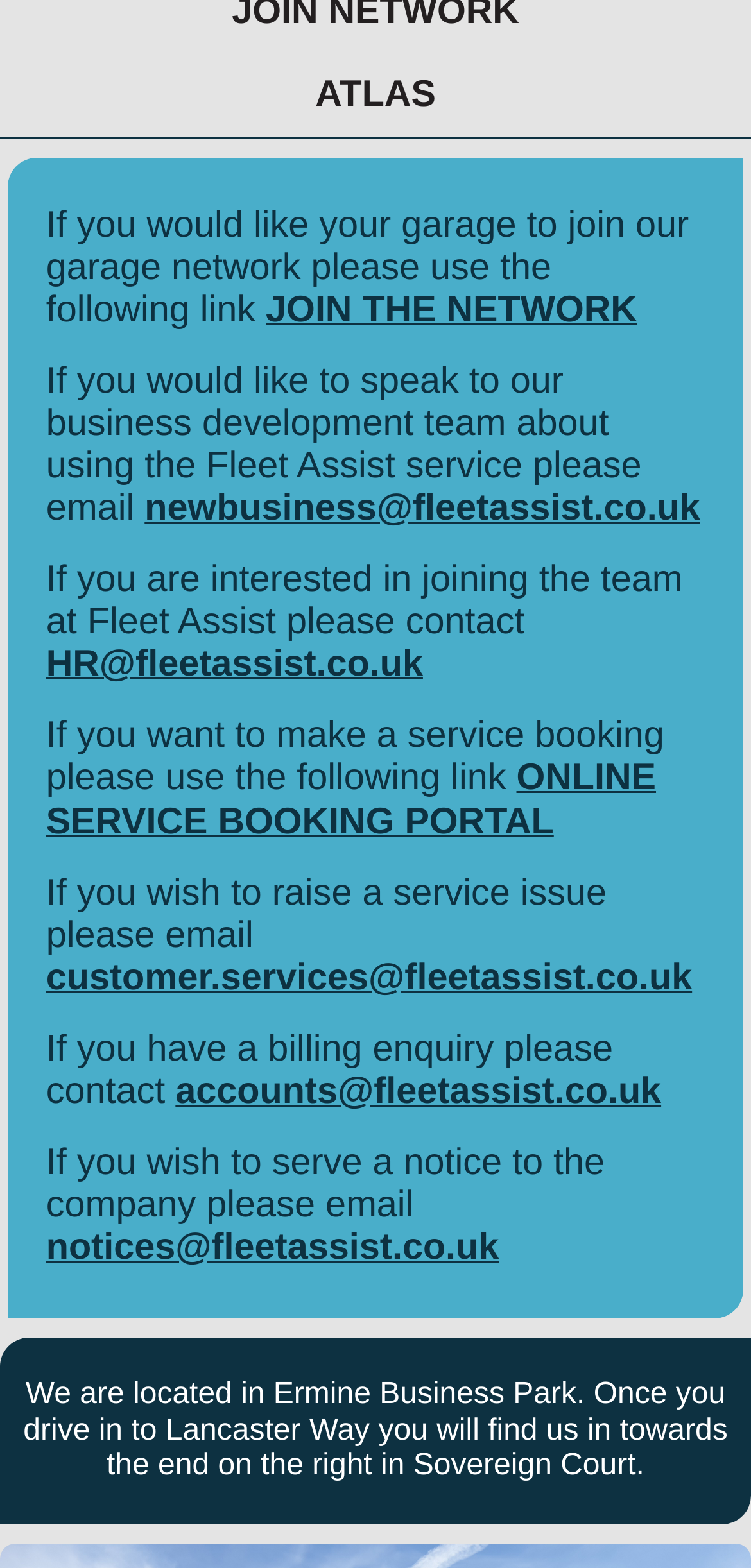Identify the bounding box for the described UI element: "Anti Slavery Policy".

[0.0, 0.812, 1.0, 0.834]